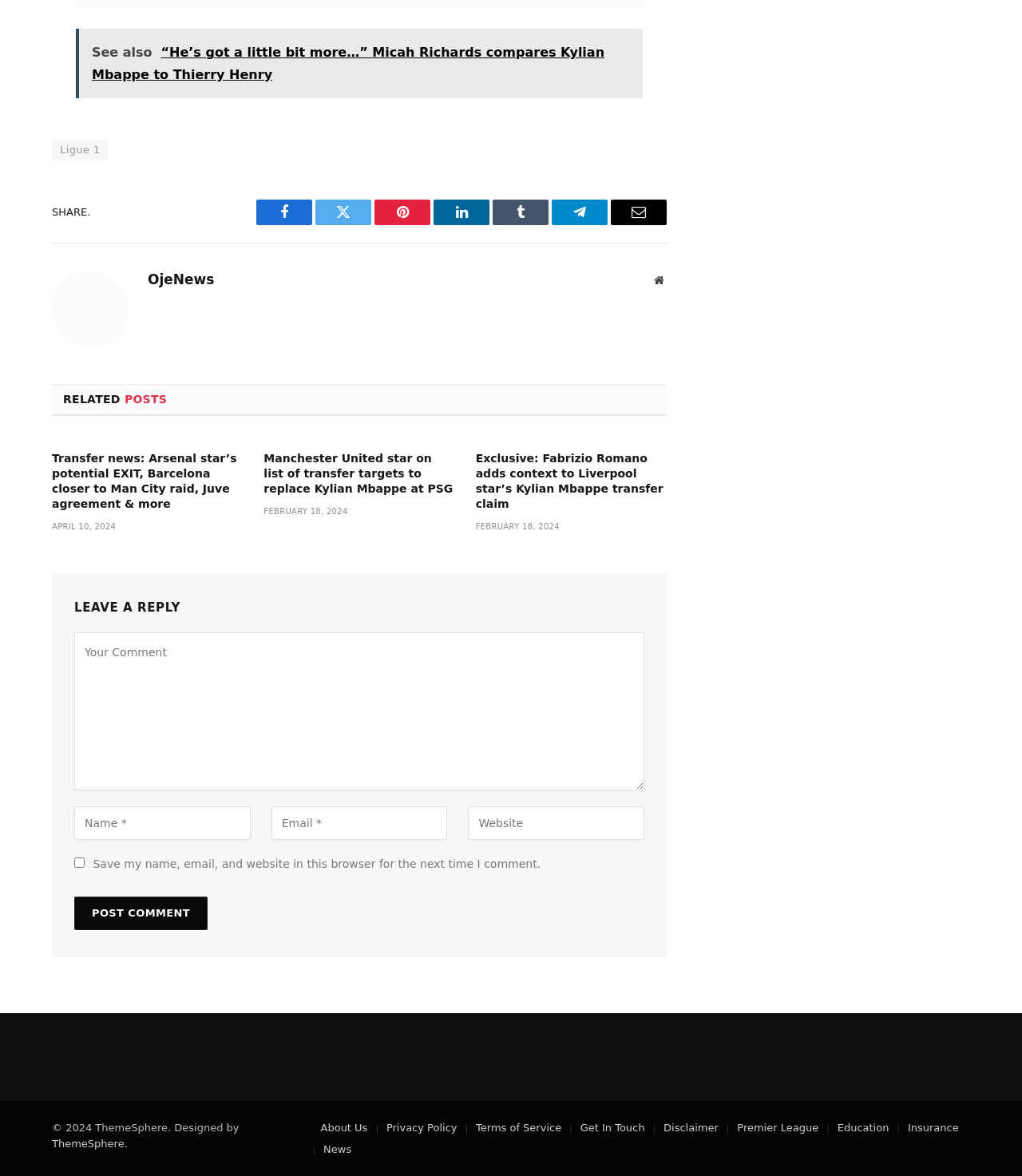Please determine the bounding box coordinates of the area that needs to be clicked to complete this task: 'Post a comment'. The coordinates must be four float numbers between 0 and 1, formatted as [left, top, right, bottom].

[0.073, 0.763, 0.203, 0.791]